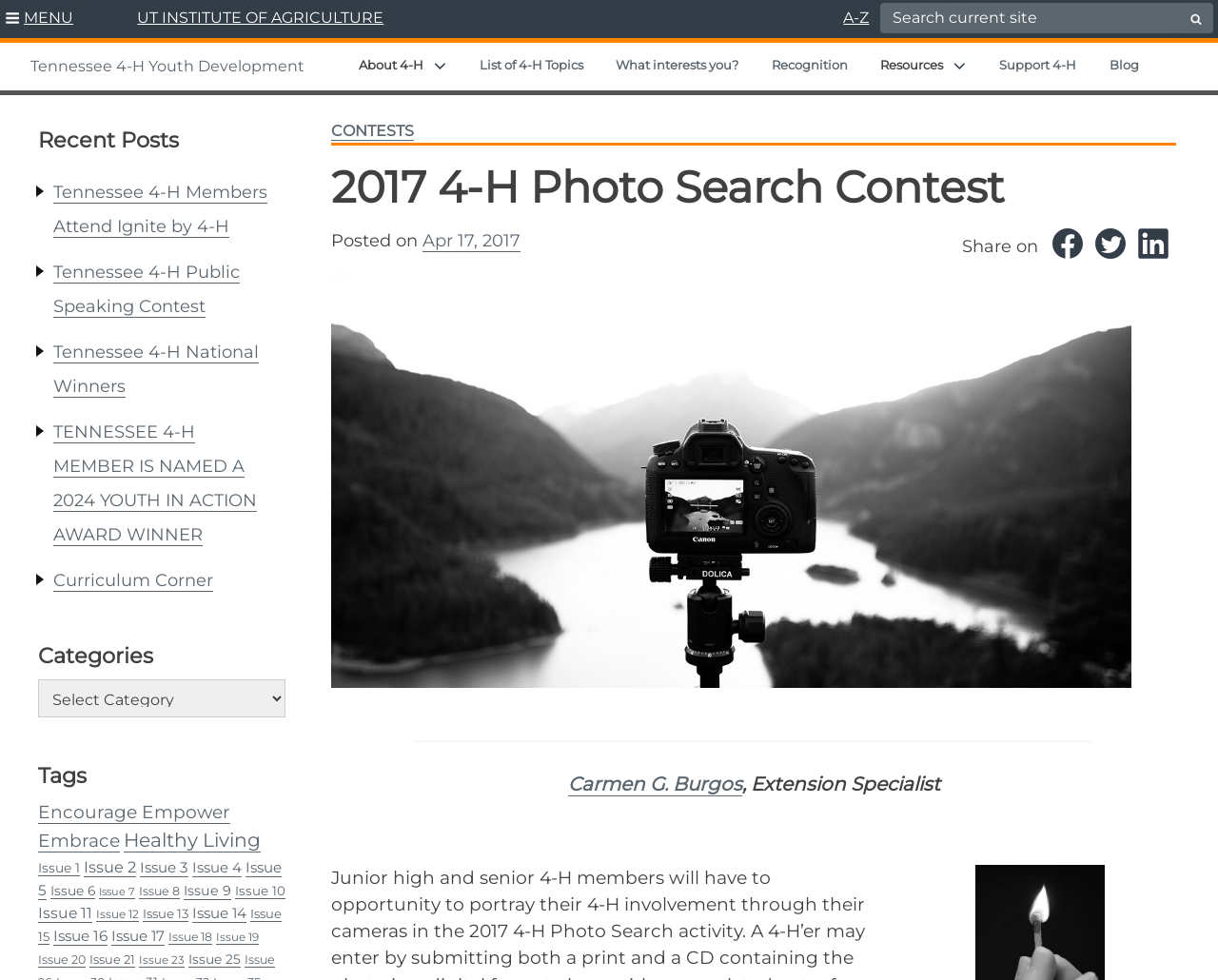What is the name of the 4-H organization?
Based on the image, give a one-word or short phrase answer.

Tennessee 4-H Youth Development